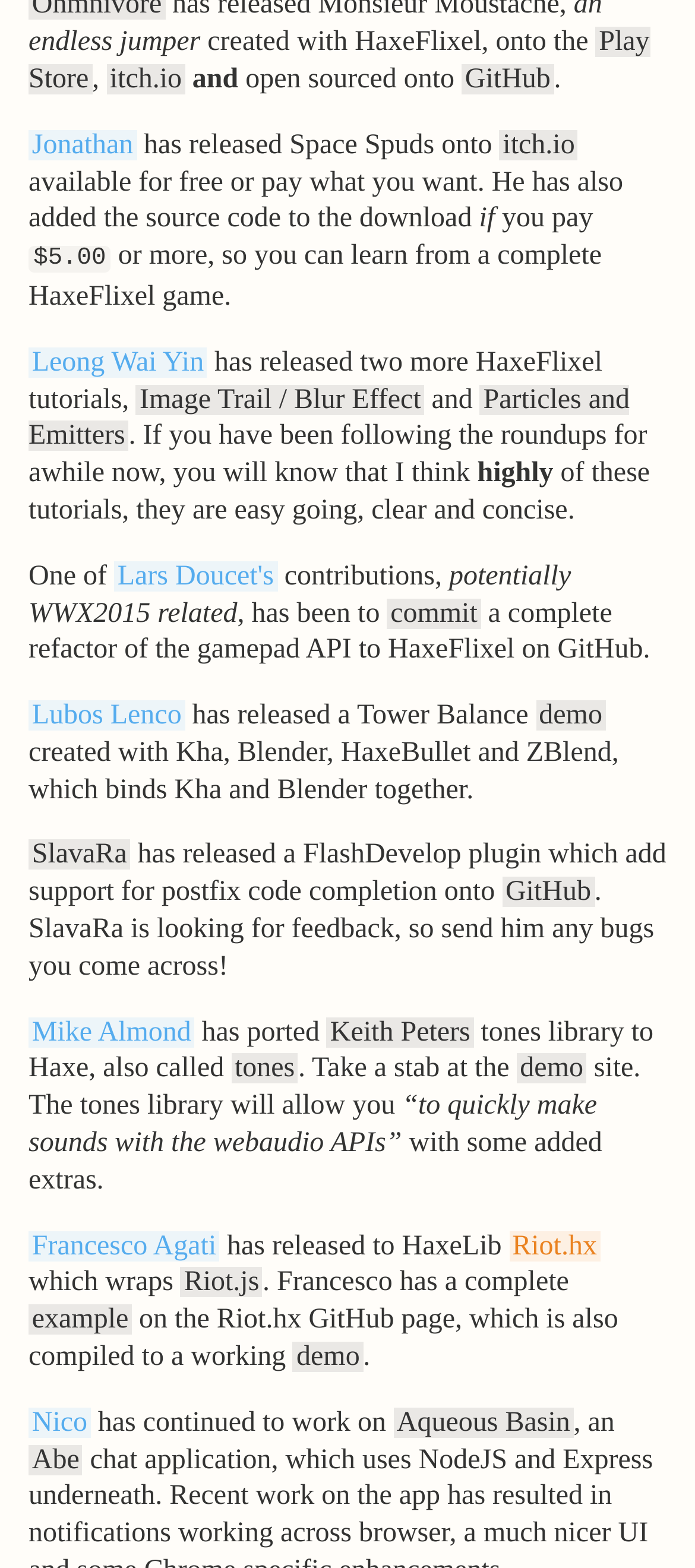Answer the question below with a single word or a brief phrase: 
Who released a Tower Balance demo?

Lubos Lenco